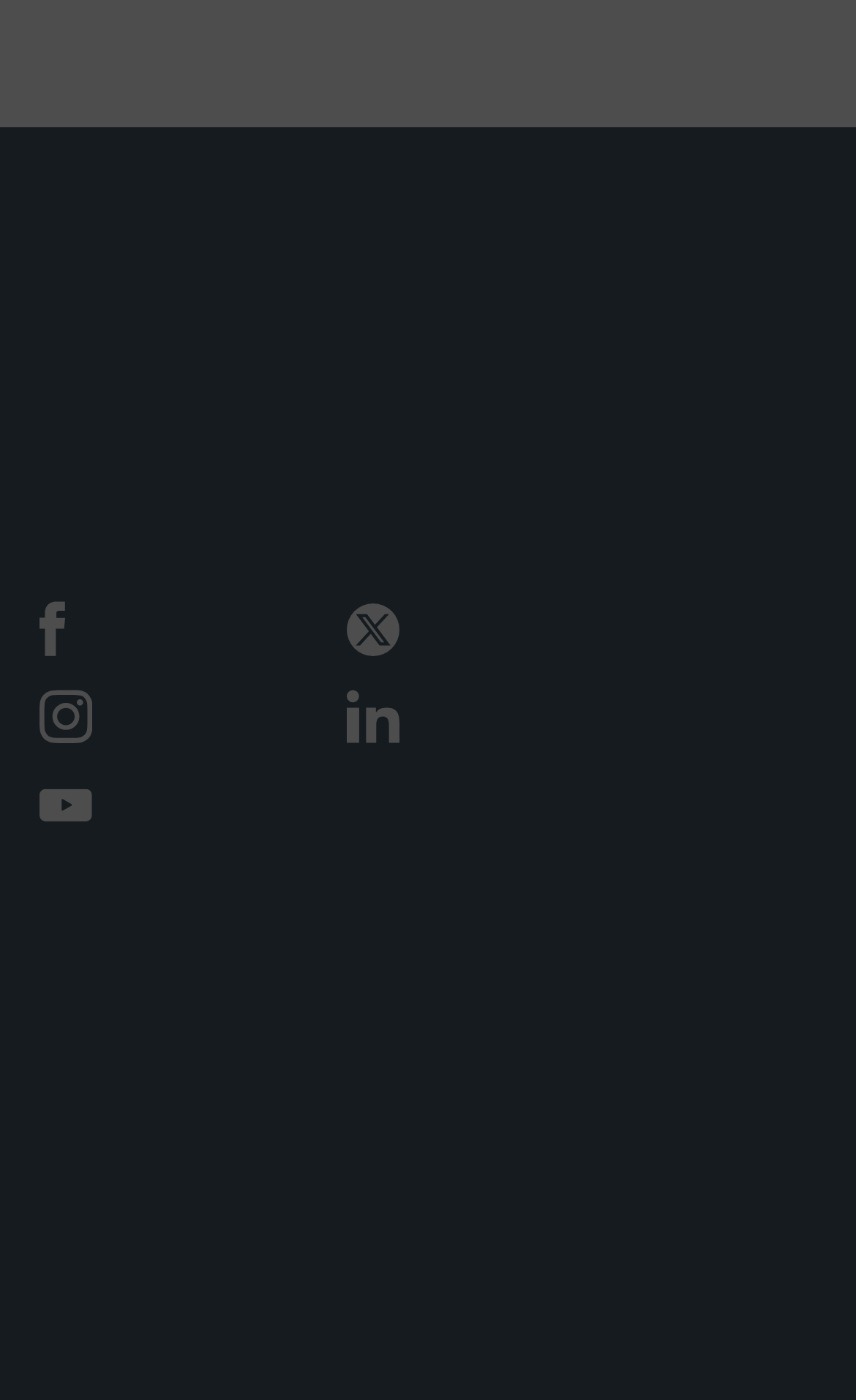What is the year of copyright?
Look at the image and answer the question with a single word or phrase.

2024